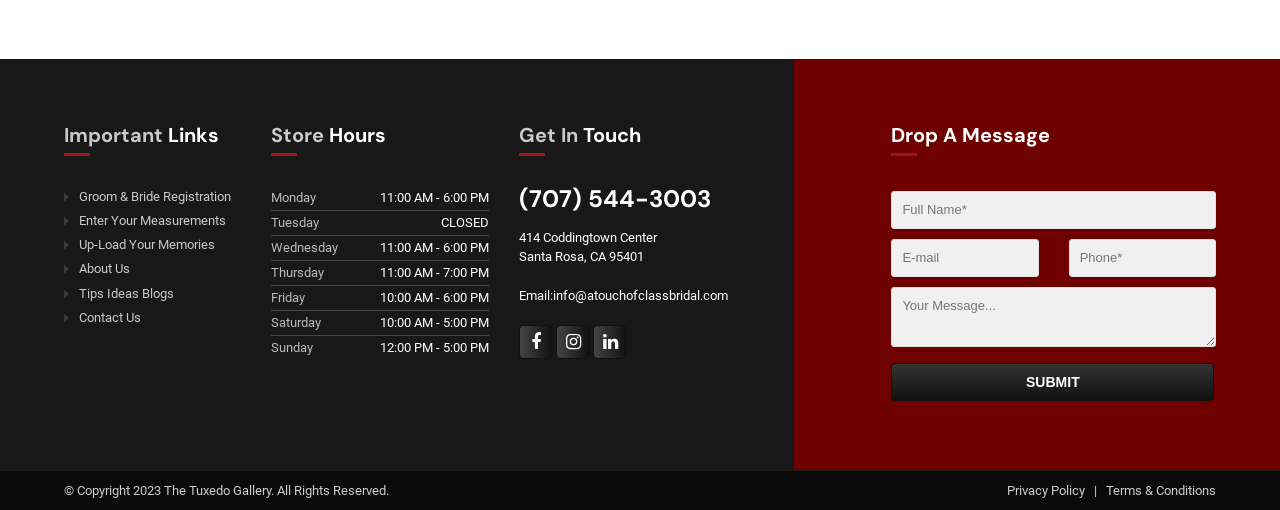What social media platforms are linked on the page?
Offer a detailed and exhaustive answer to the question.

I found the social media links by looking at the 'Get In Touch' section, where there are three links with icons representing Facebook, Instagram, and Pinterest.